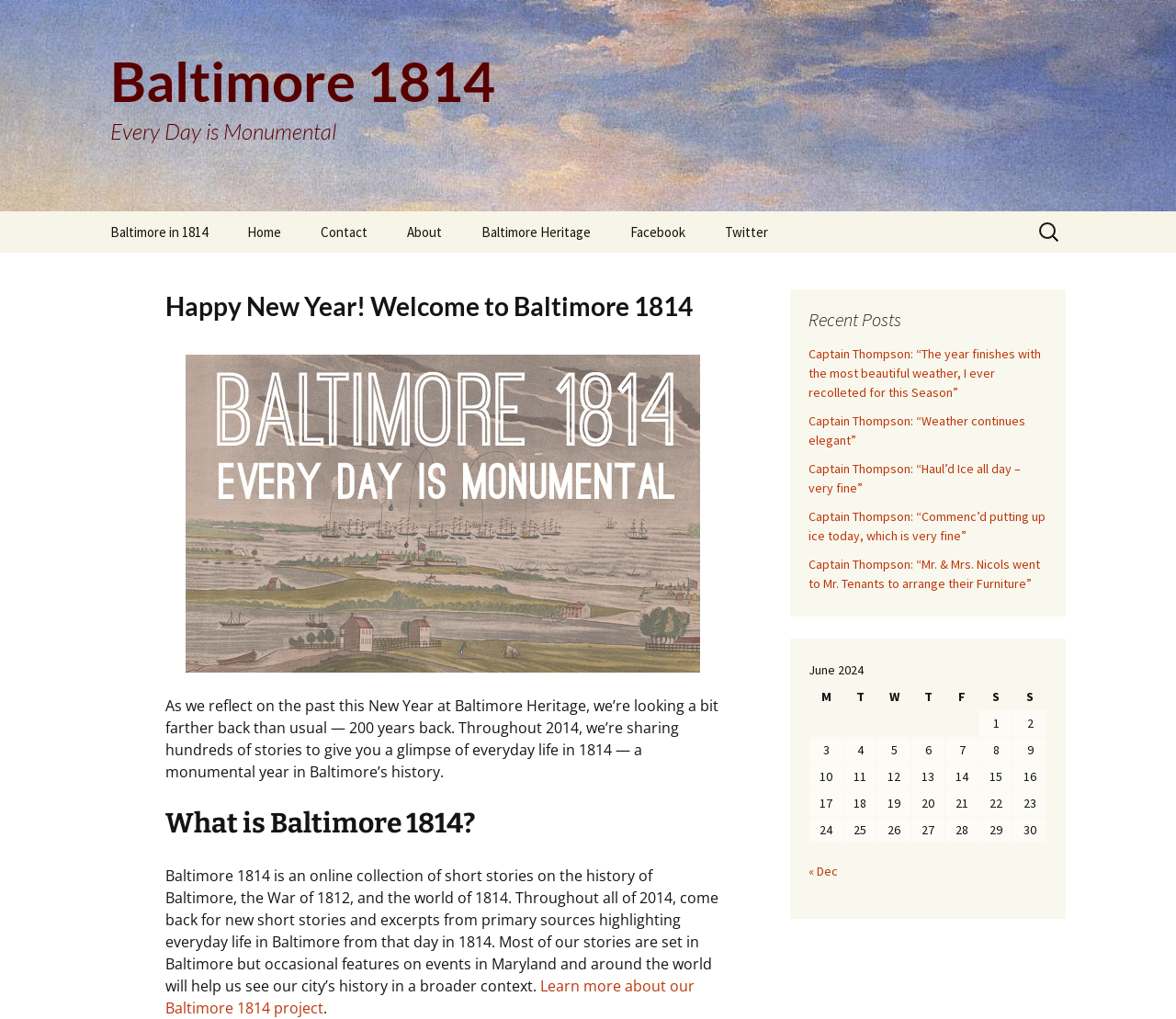Find and provide the bounding box coordinates for the UI element described with: "Baltimore in 1814".

[0.078, 0.207, 0.192, 0.248]